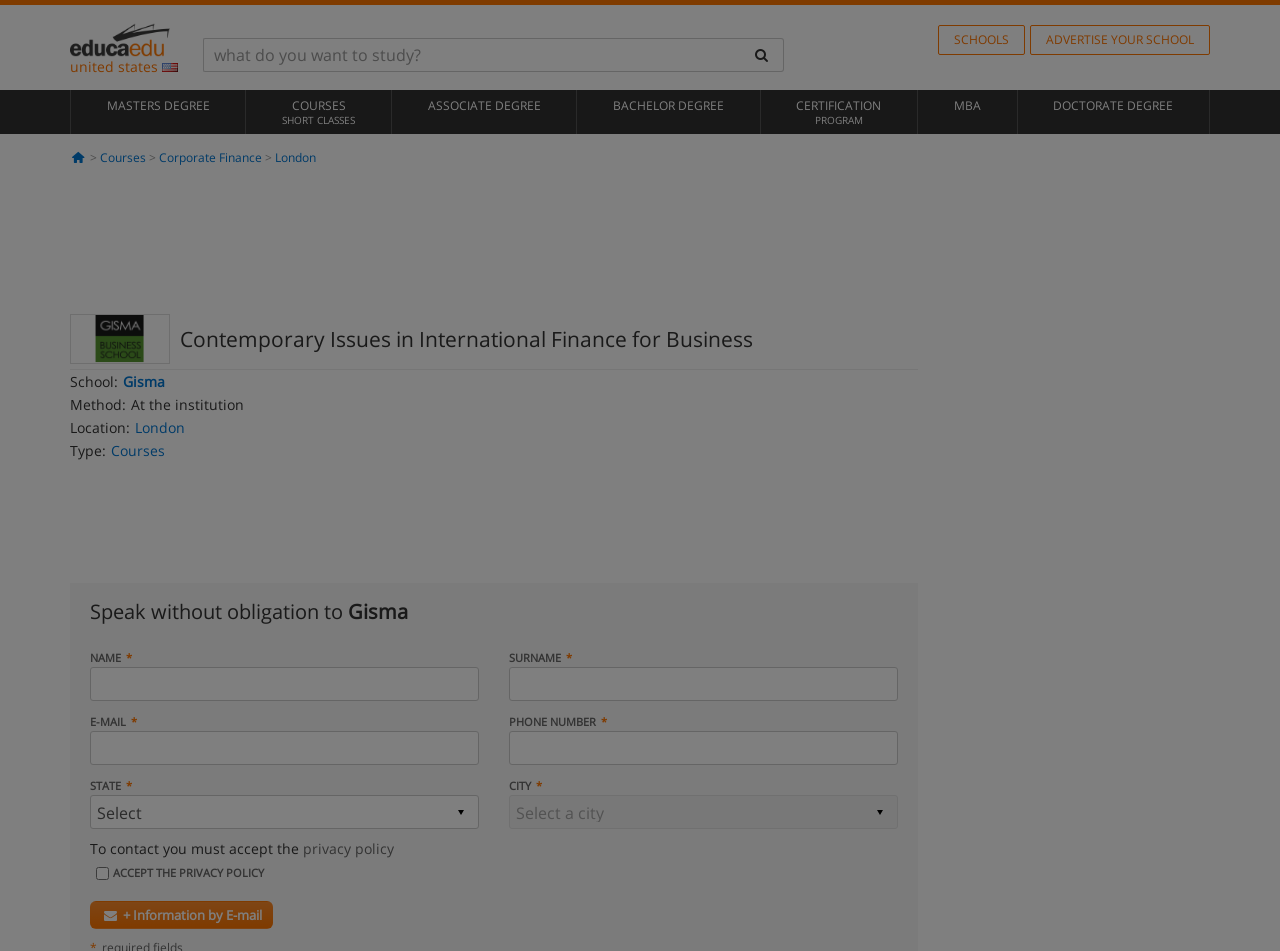Give a concise answer of one word or phrase to the question: 
What is required to contact the school?

Accepting the privacy policy